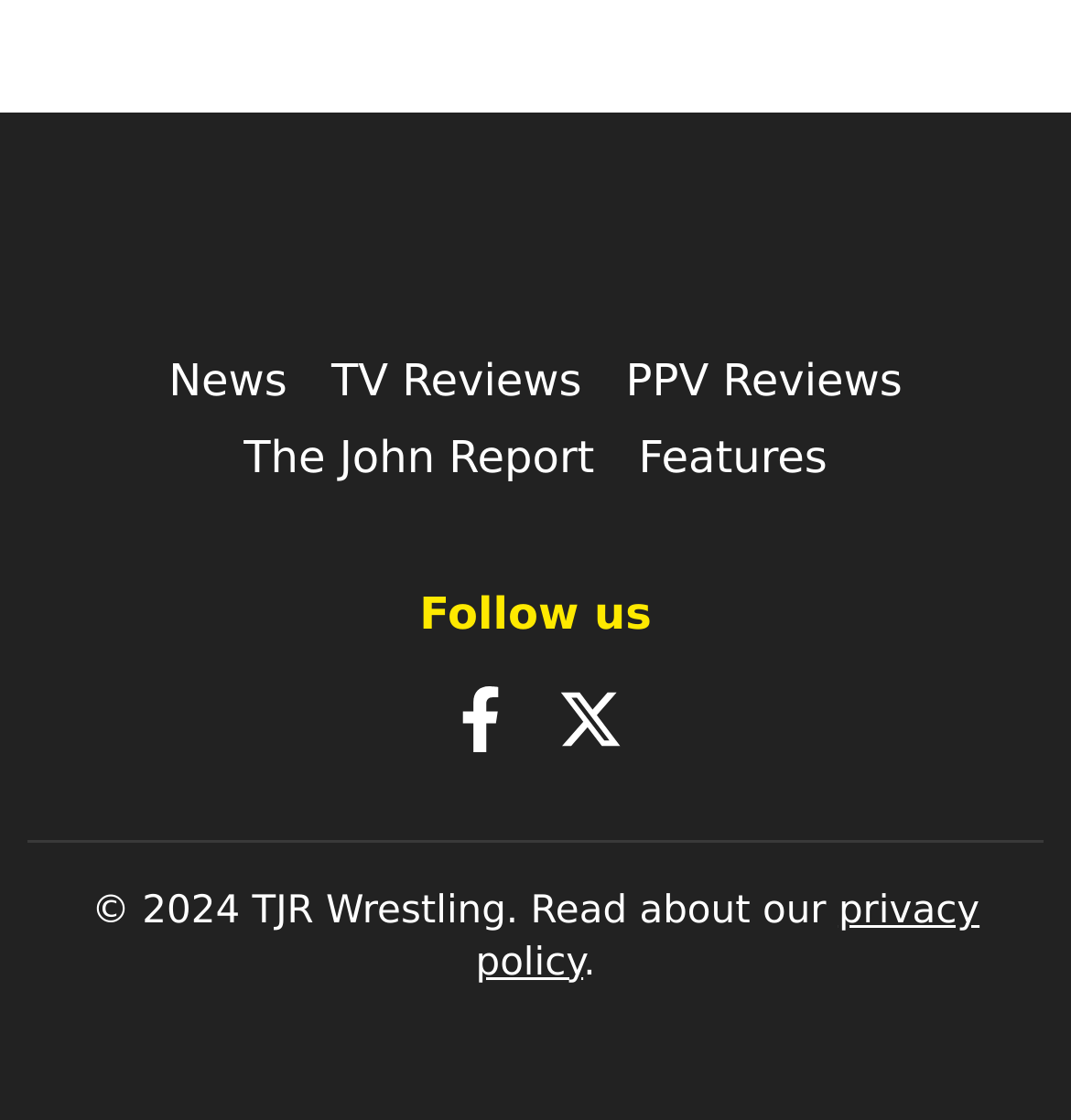From the webpage screenshot, predict the bounding box of the UI element that matches this description: "The John Report".

[0.227, 0.386, 0.555, 0.432]